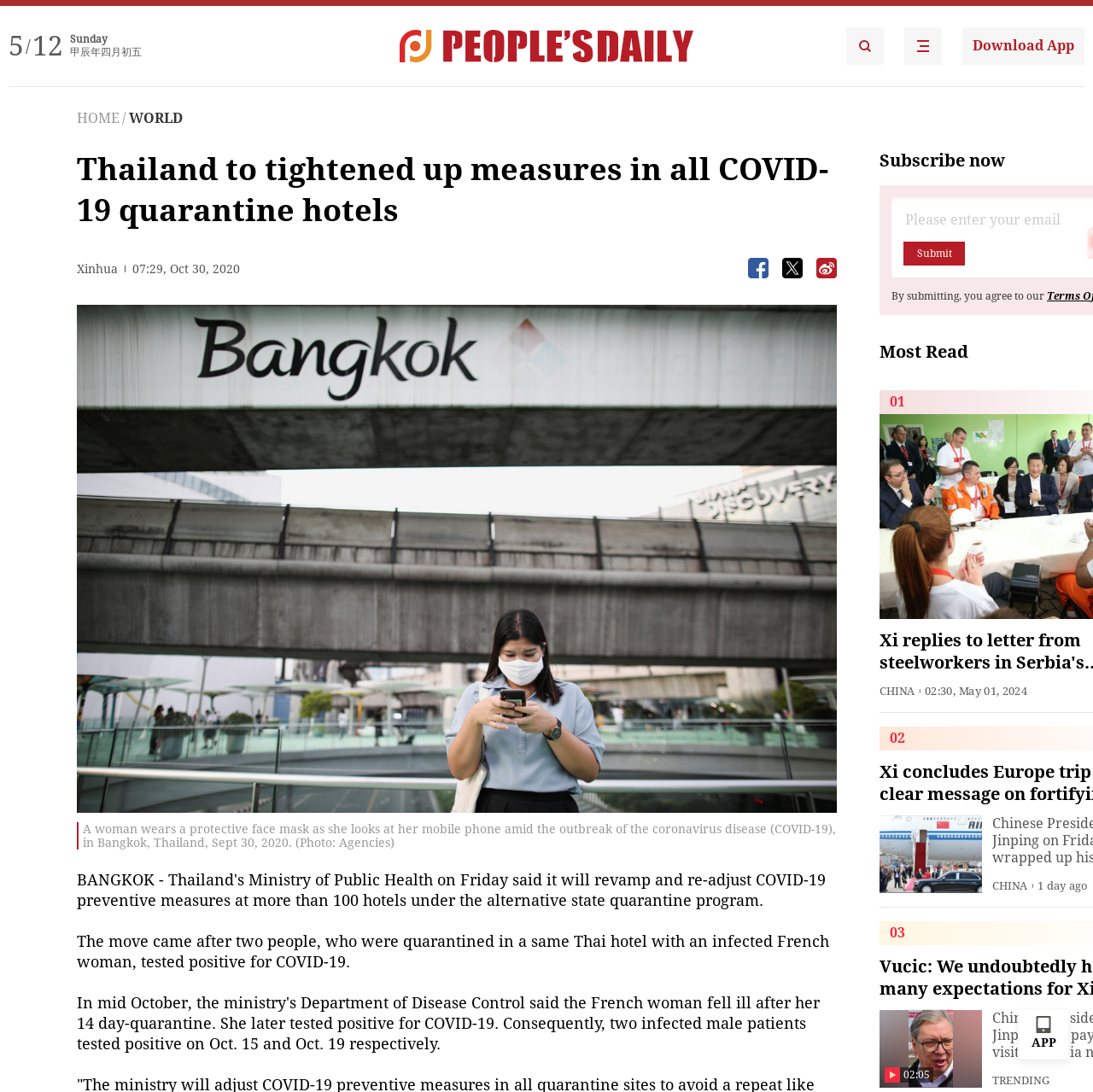Please determine the bounding box coordinates for the UI element described here. Use the format (top-left x, top-left y, bottom-right x, bottom-right y) with values bounded between 0 and 1: alt="People's Daily English language App"

[0.827, 0.025, 0.862, 0.059]